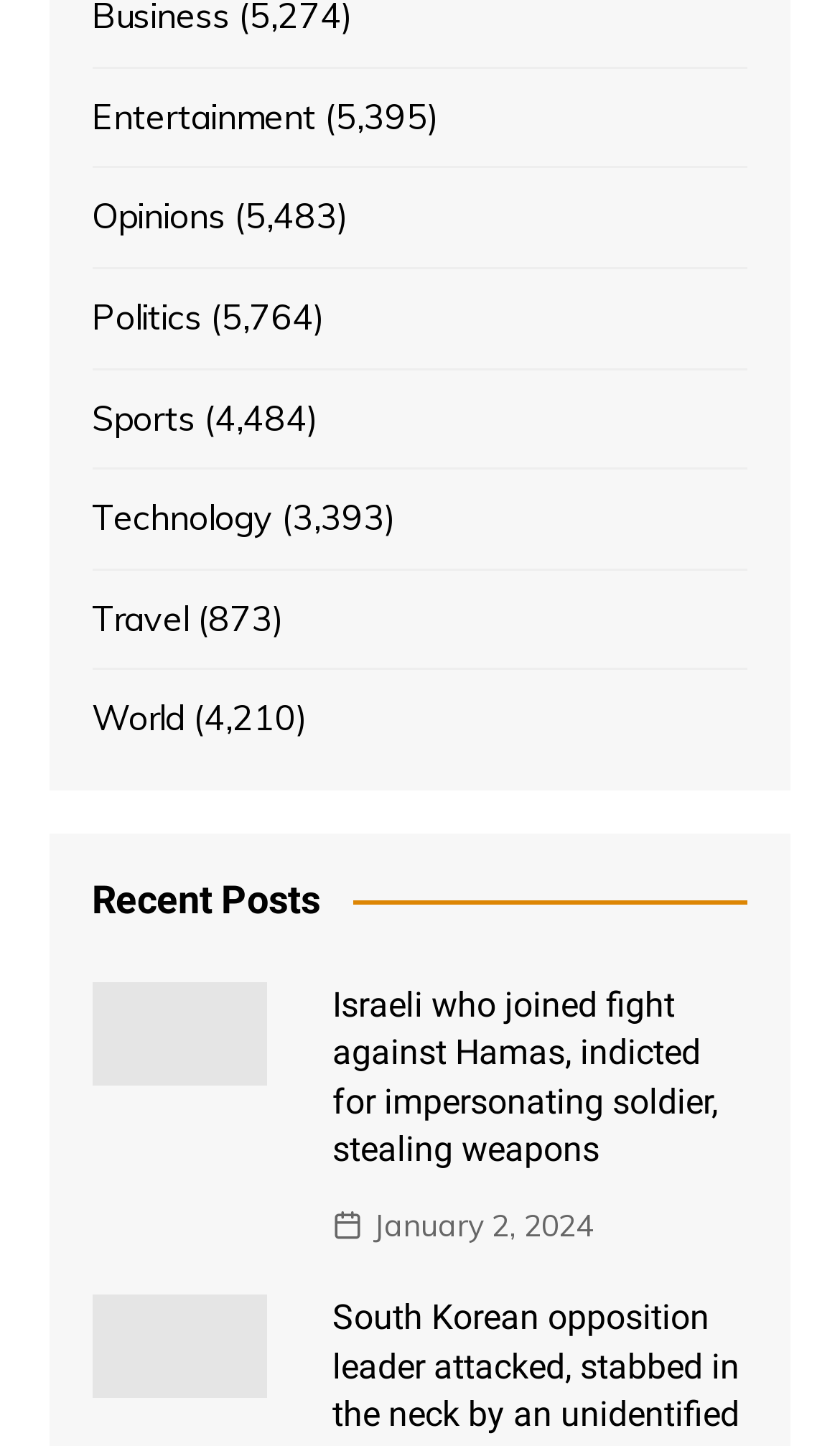Give the bounding box coordinates for the element described by: "January 2, 2024".

[0.396, 0.831, 0.706, 0.864]